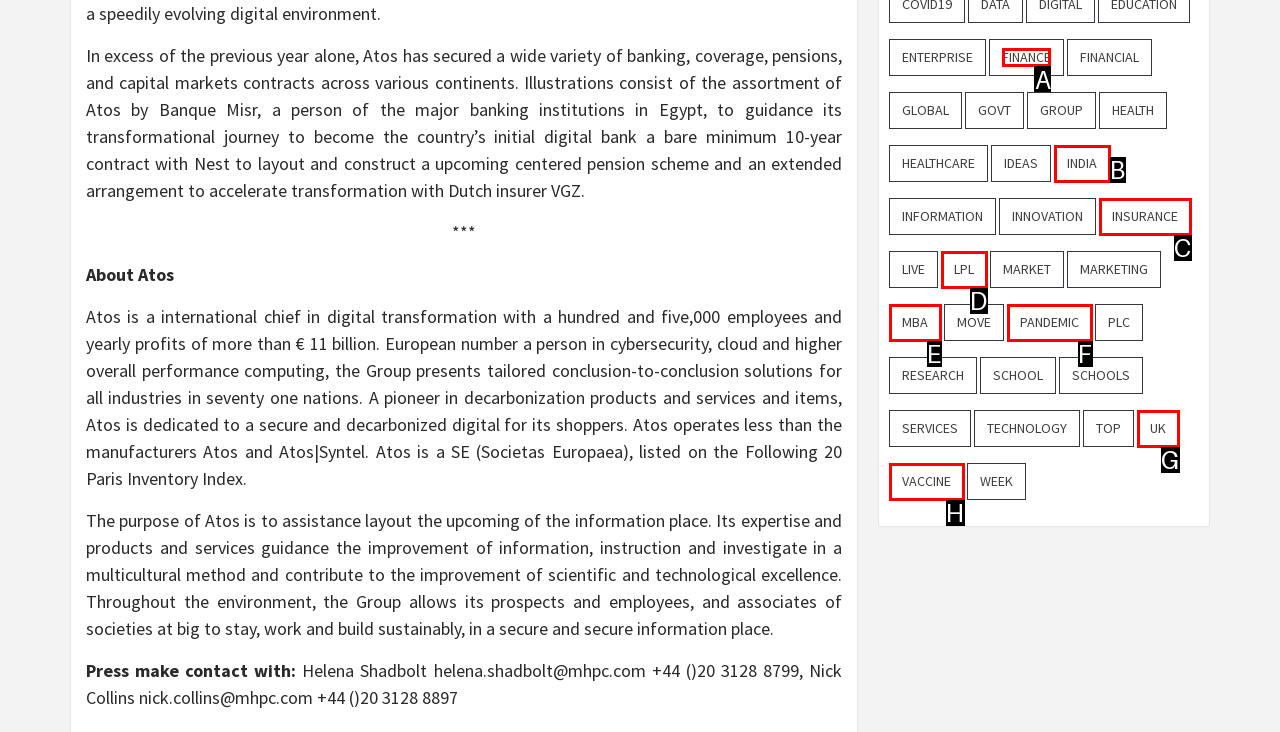What is the letter of the UI element you should click to Learn about Finance? Provide the letter directly.

A